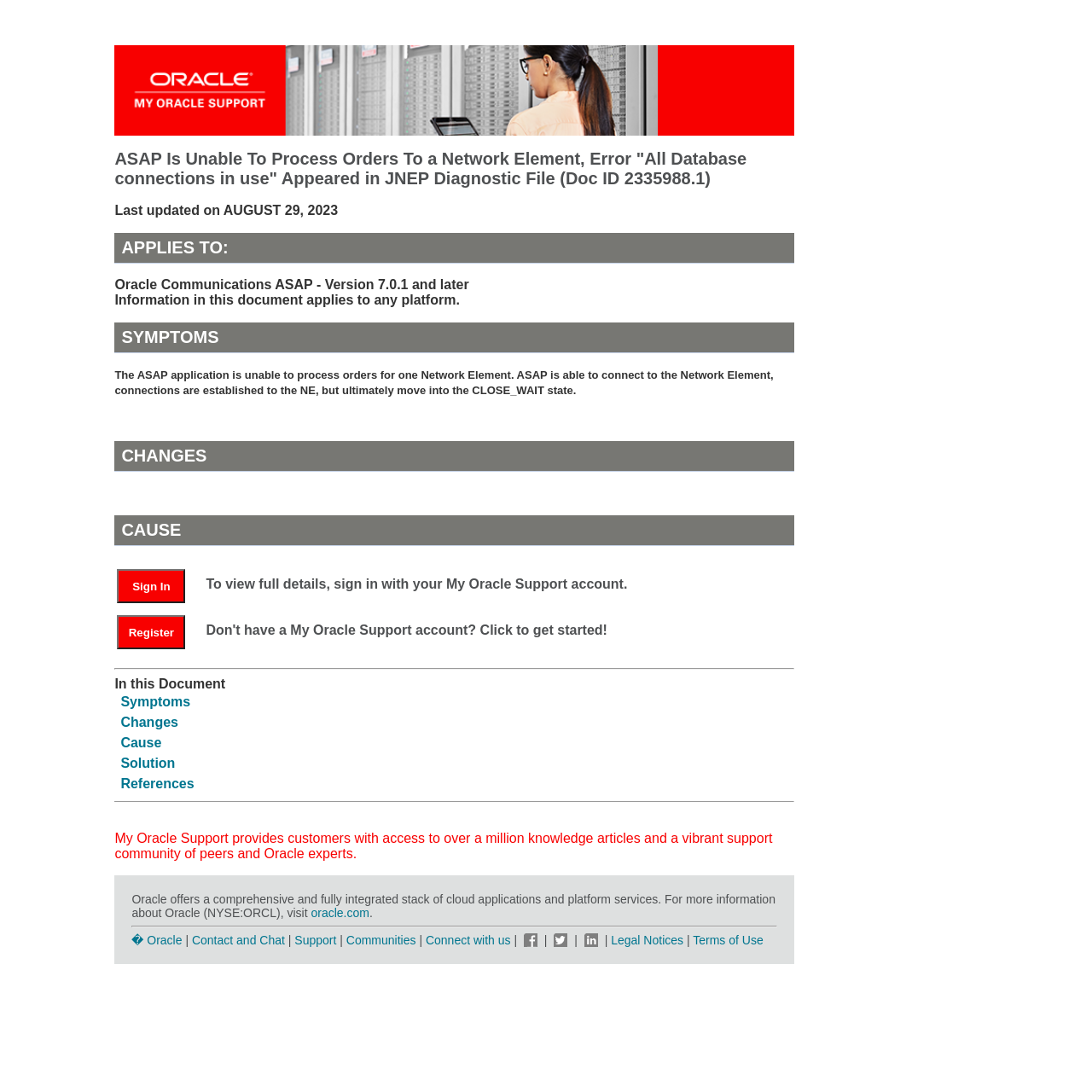What is the product version mentioned in the document?
Refer to the image and provide a one-word or short phrase answer.

Version 7.0.1 and later